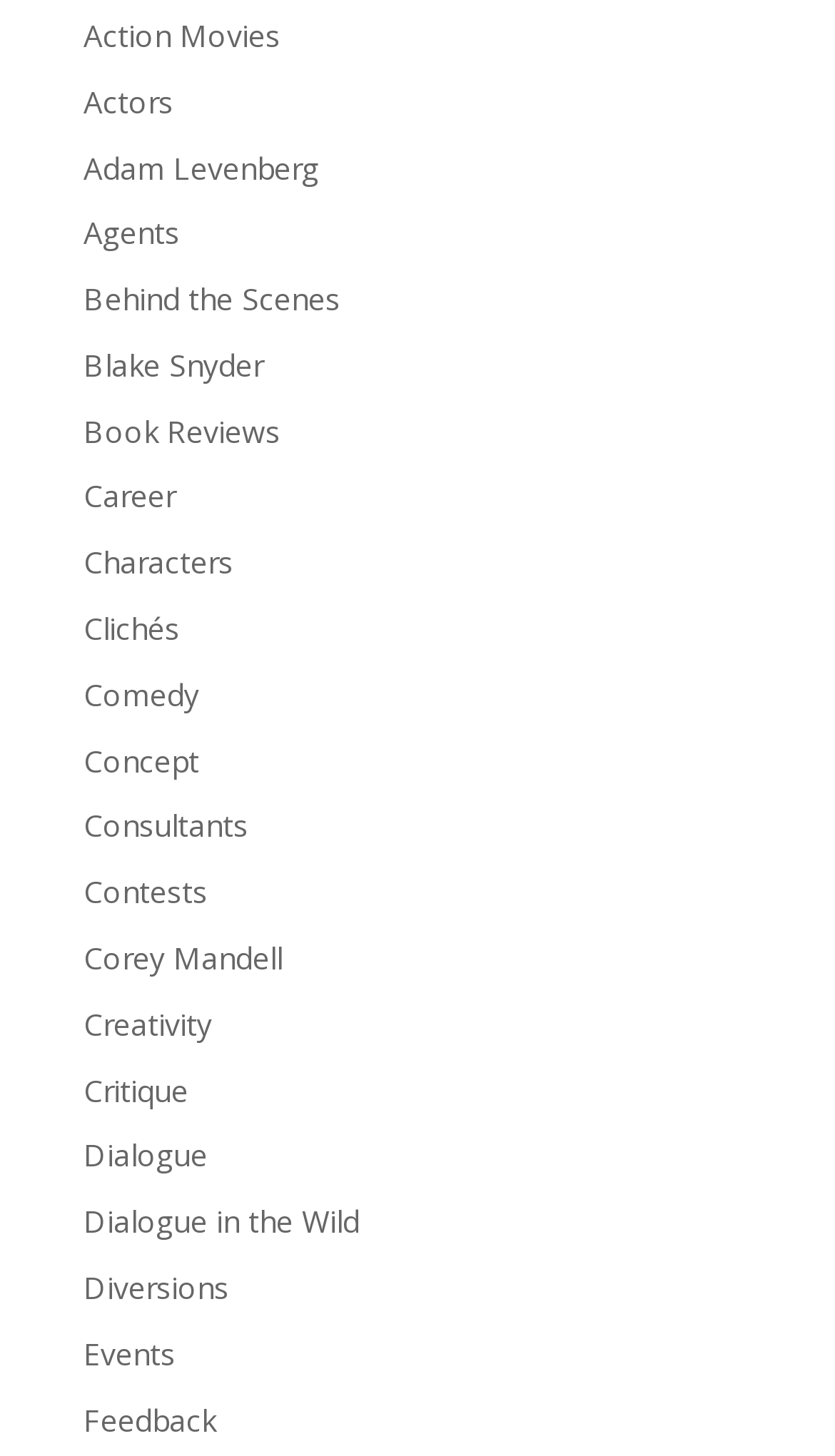Predict the bounding box coordinates of the UI element that matches this description: "Action Movies". The coordinates should be in the format [left, top, right, bottom] with each value between 0 and 1.

[0.1, 0.01, 0.336, 0.038]